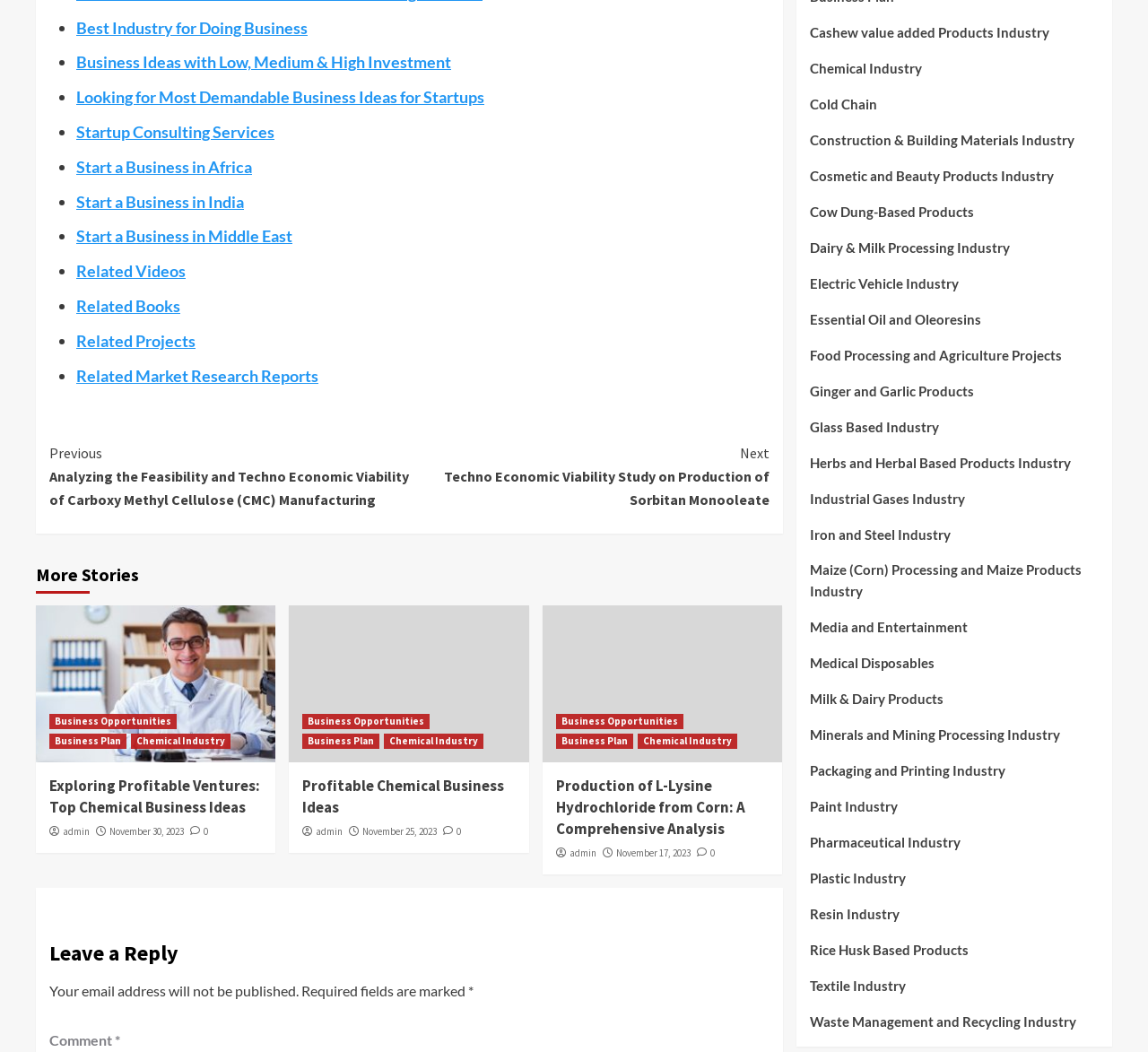Please specify the coordinates of the bounding box for the element that should be clicked to carry out this instruction: "Leave a reply". The coordinates must be four float numbers between 0 and 1, formatted as [left, top, right, bottom].

[0.043, 0.882, 0.67, 0.93]